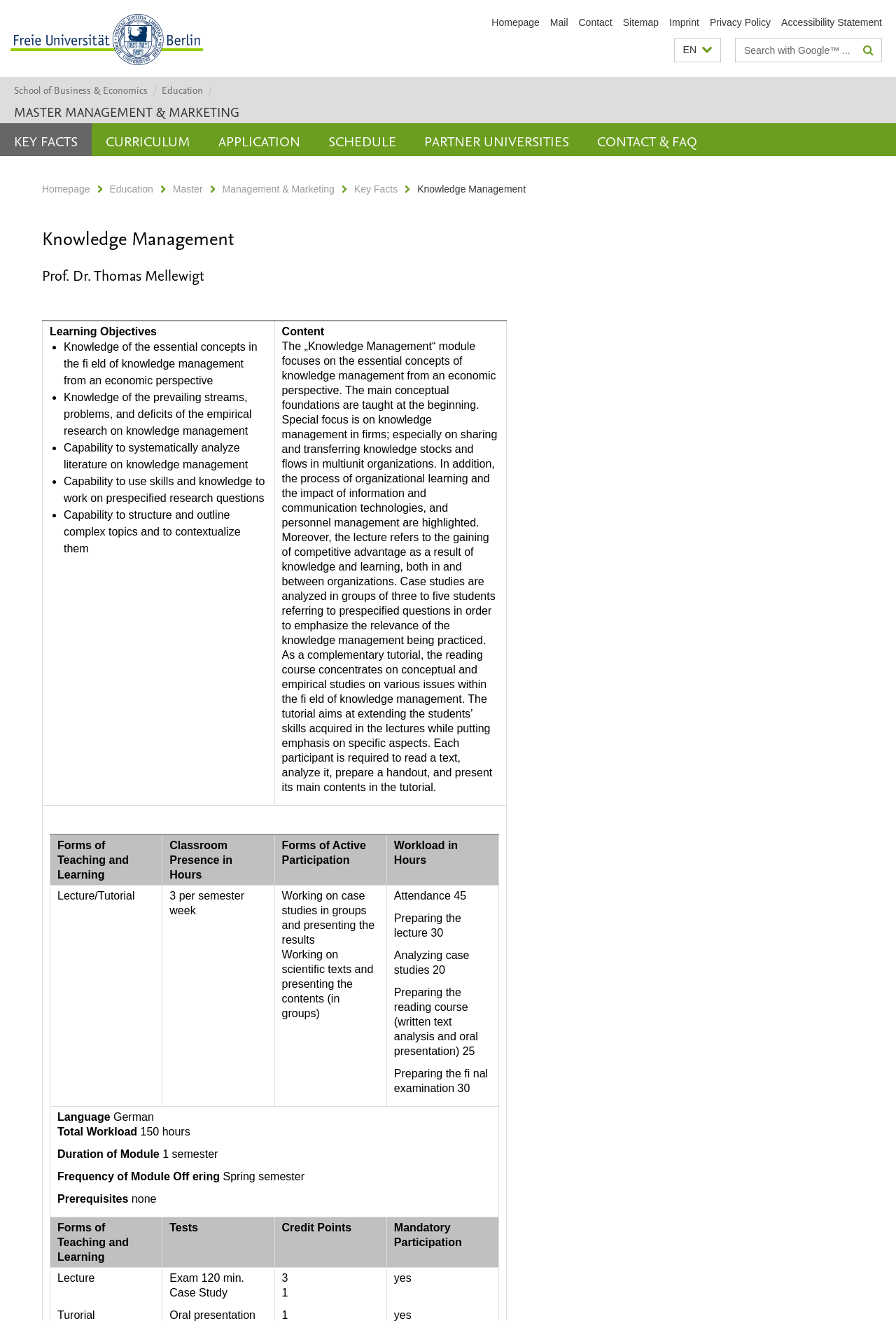What is the name of the university?
Using the image, provide a detailed and thorough answer to the question.

I found the answer by looking at the logo and seal of the university at the top left corner of the webpage, which says 'The Logo and Seal of the Freie Universität Berlin'.